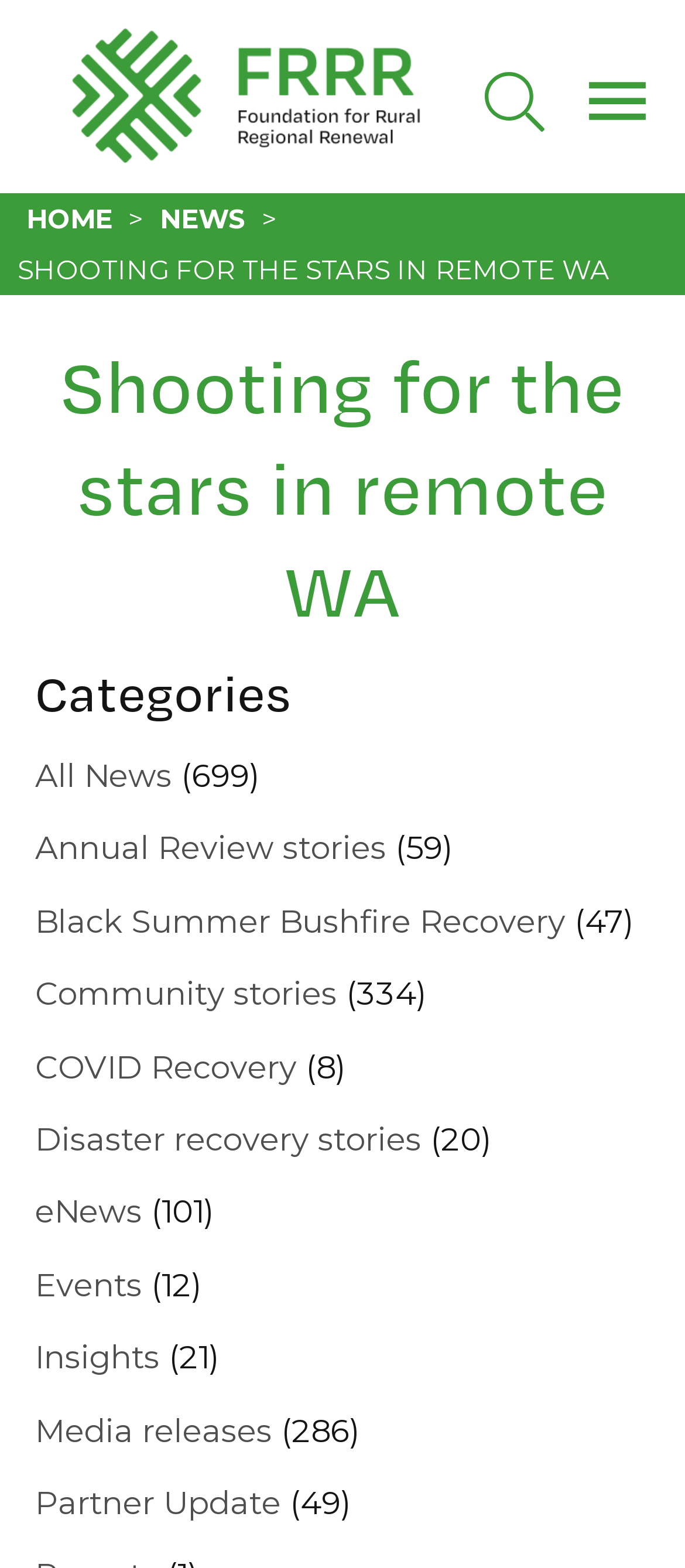Identify the bounding box coordinates of the region I need to click to complete this instruction: "view All News".

[0.051, 0.466, 0.251, 0.524]